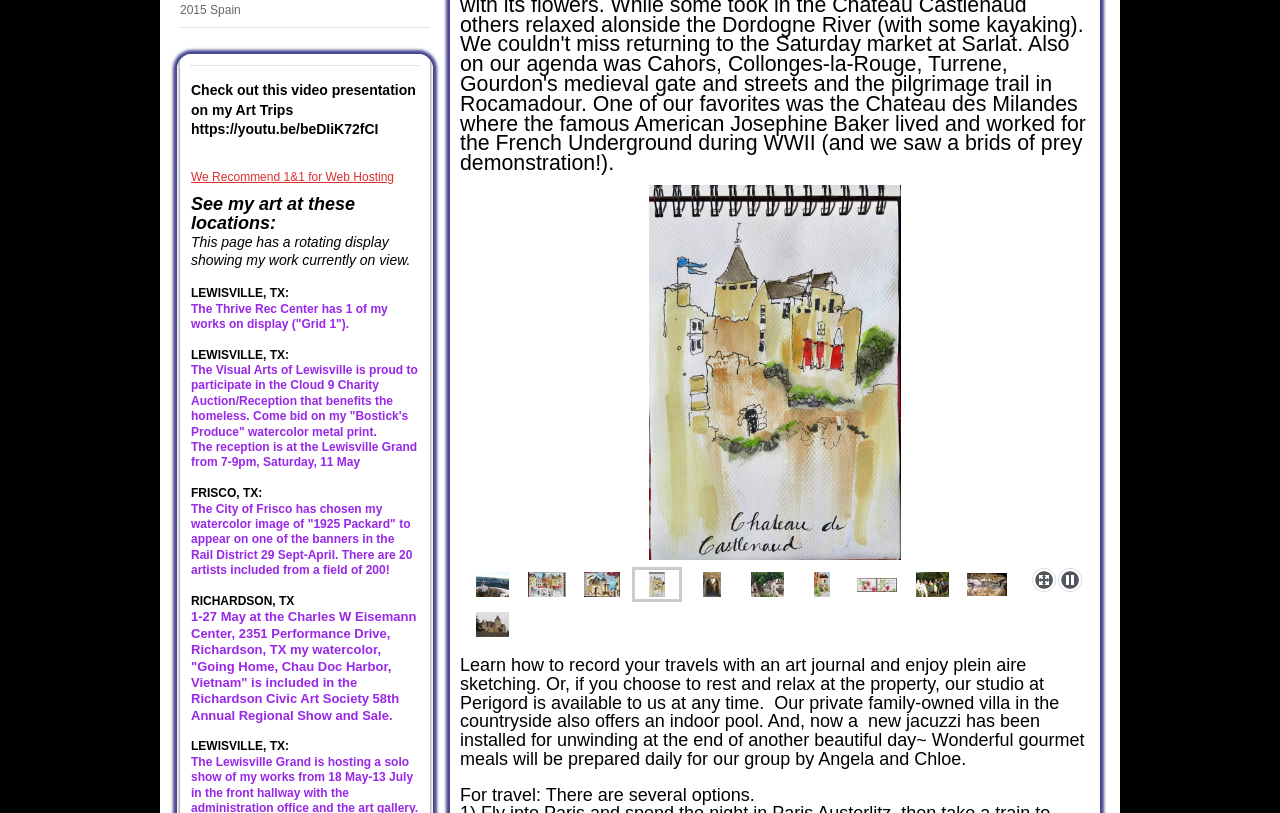Locate the bounding box for the described UI element: "title="Our 2022 group at Perigord"". Ensure the coordinates are four float numbers between 0 and 1, formatted as [left, top, right, bottom].

[0.715, 0.704, 0.741, 0.734]